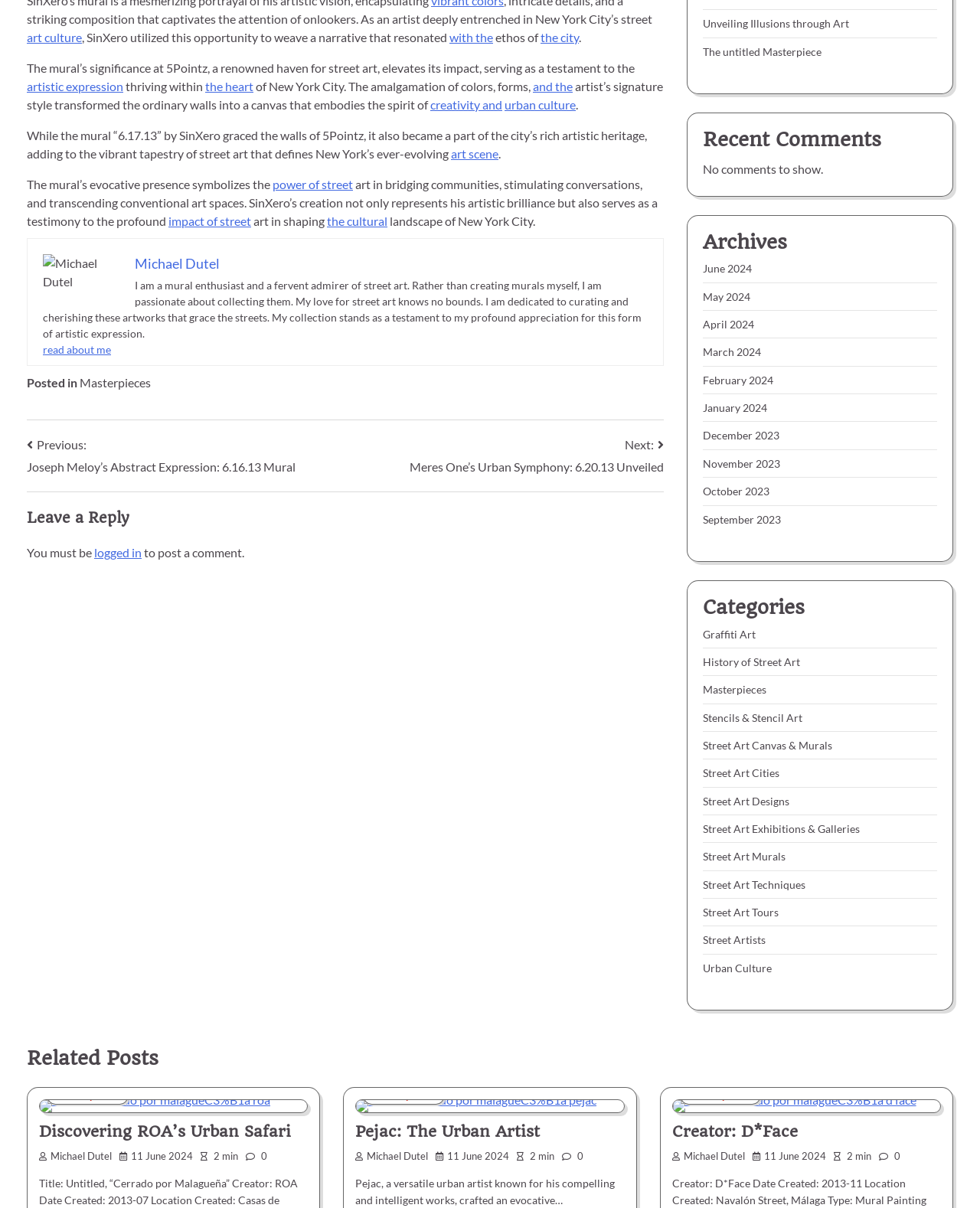Identify the bounding box coordinates for the UI element described as: "name="EMAIL" placeholder="Your email address"". The coordinates should be provided as four floats between 0 and 1: [left, top, right, bottom].

None